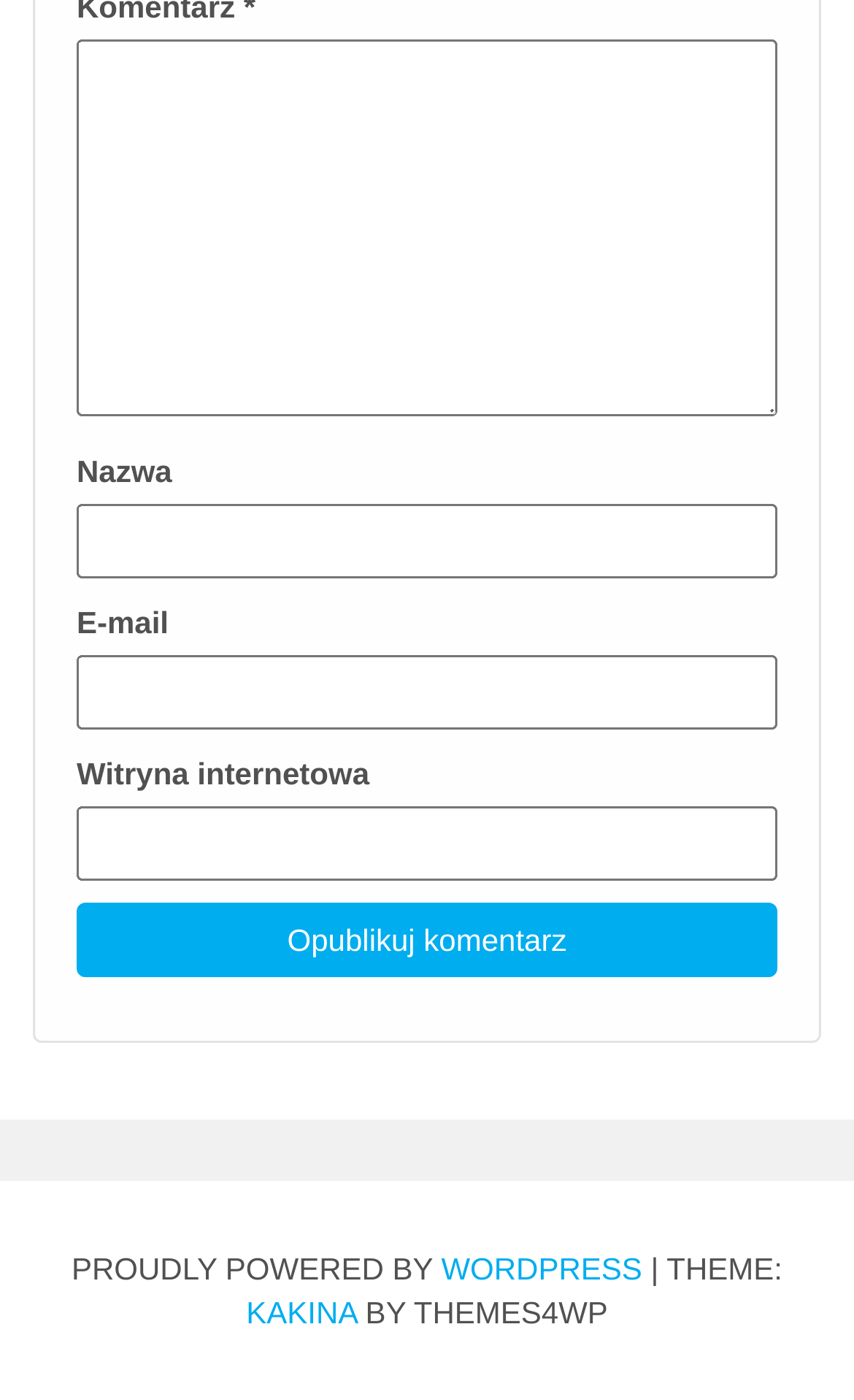How many textboxes are there in the form?
Answer the question with a detailed and thorough explanation.

There are three textboxes in the form, labeled 'Komentarz *', 'Nazwa', and 'E-mail', respectively. These textboxes are used to input different types of information, such as the comment, name, and email address.